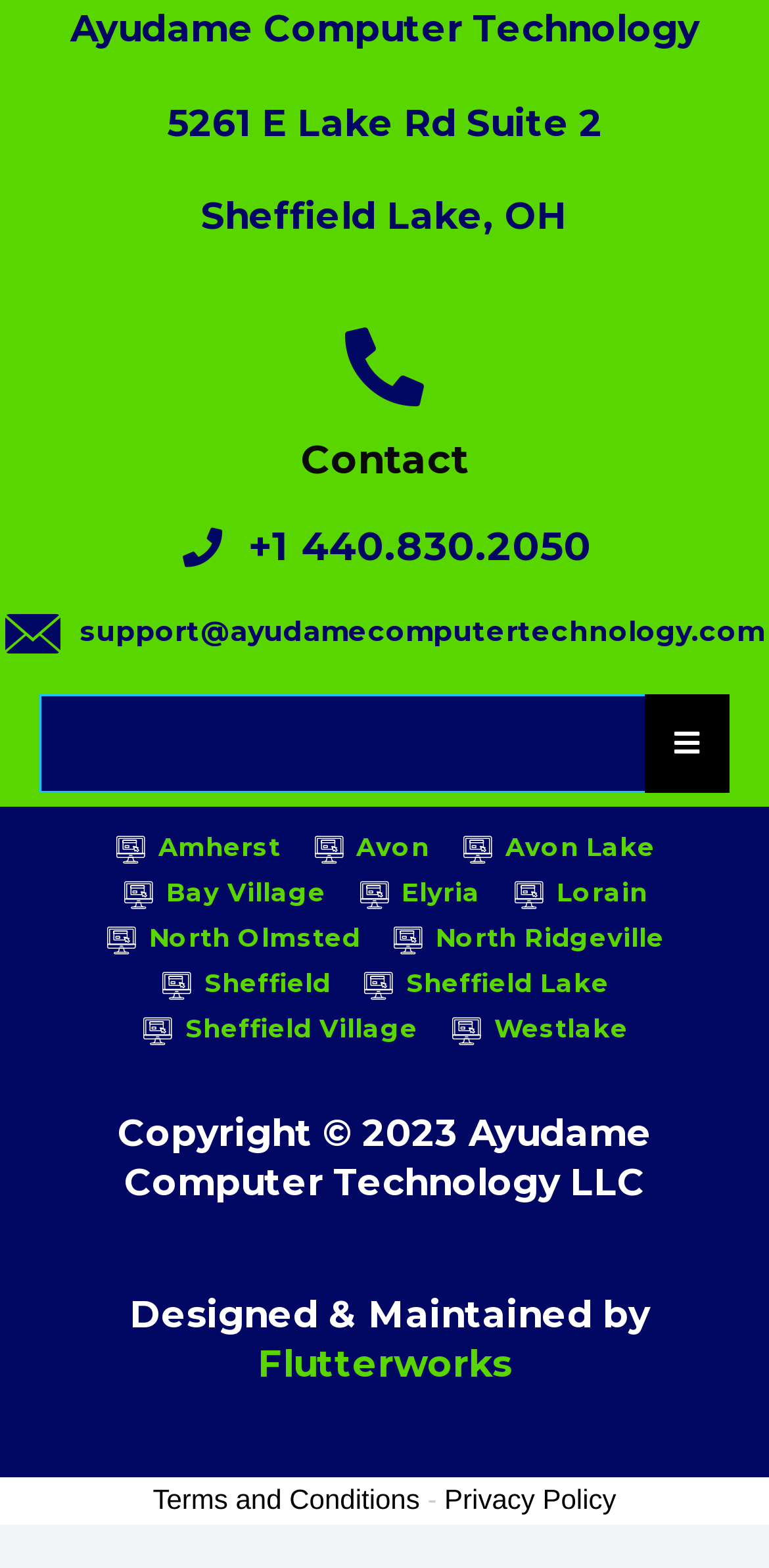Using the format (top-left x, top-left y, bottom-right x, bottom-right y), and given the element description, identify the bounding box coordinates within the screenshot: North Ridgeville

[0.509, 0.585, 0.864, 0.614]